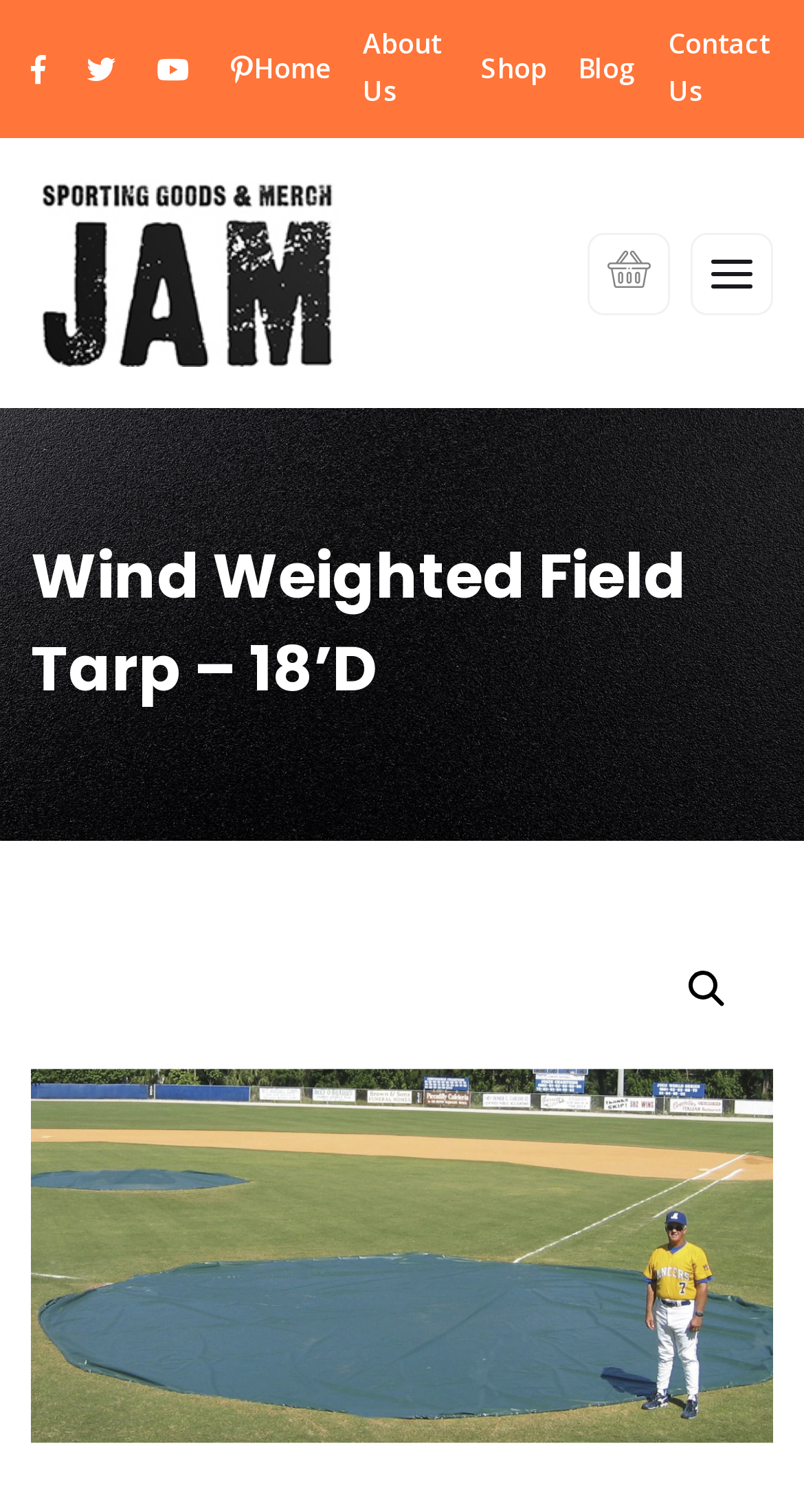Please predict the bounding box coordinates of the element's region where a click is necessary to complete the following instruction: "Click on Longzhong dedicated service". The coordinates should be represented by four float numbers between 0 and 1, i.e., [left, top, right, bottom].

None